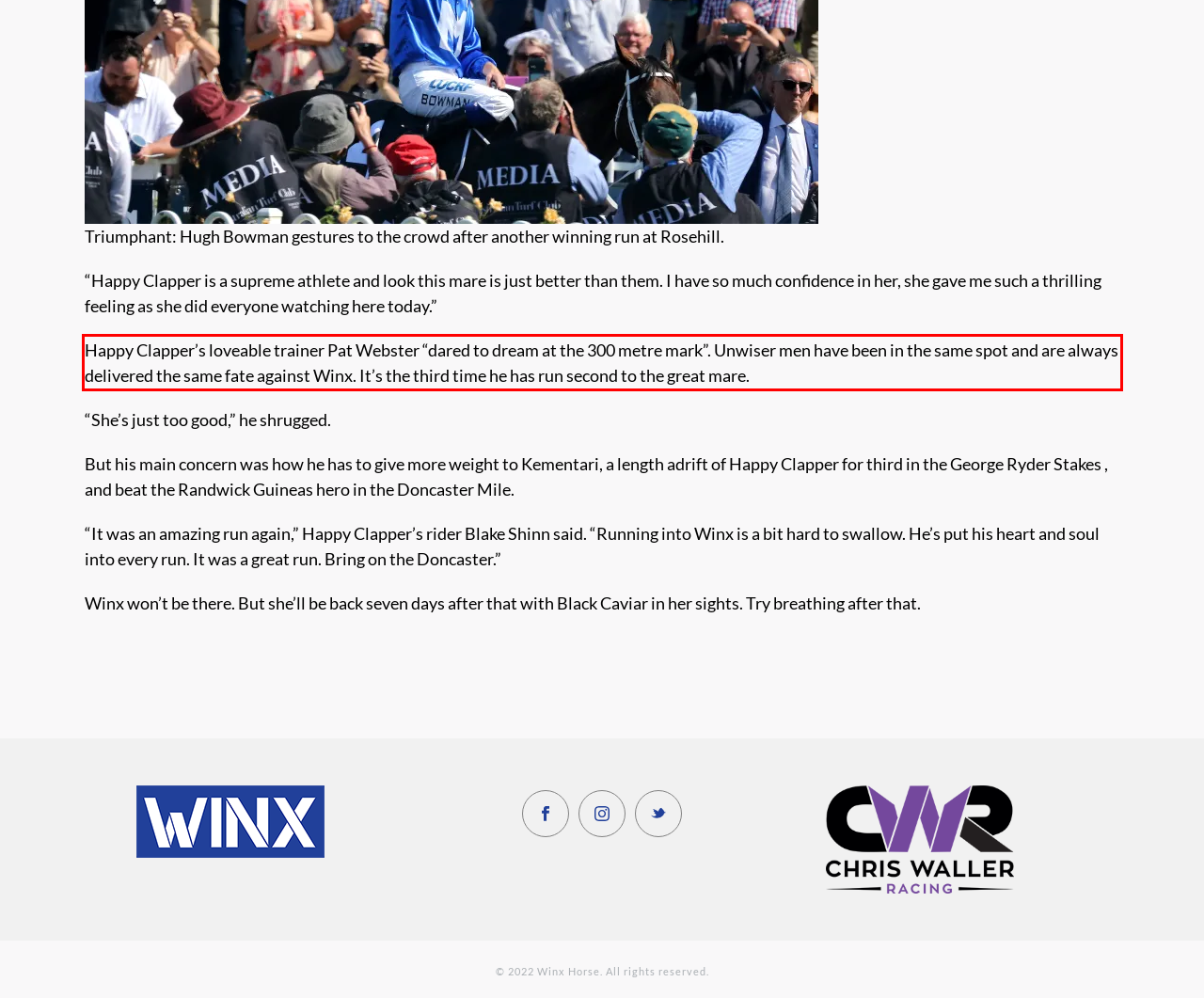Given the screenshot of the webpage, identify the red bounding box, and recognize the text content inside that red bounding box.

Happy Clapper’s loveable trainer Pat Webster “dared to dream at the 300 metre mark”. Unwiser men have been in the same spot and are always delivered the same fate against Winx. It’s the third time he has run second to the great mare.